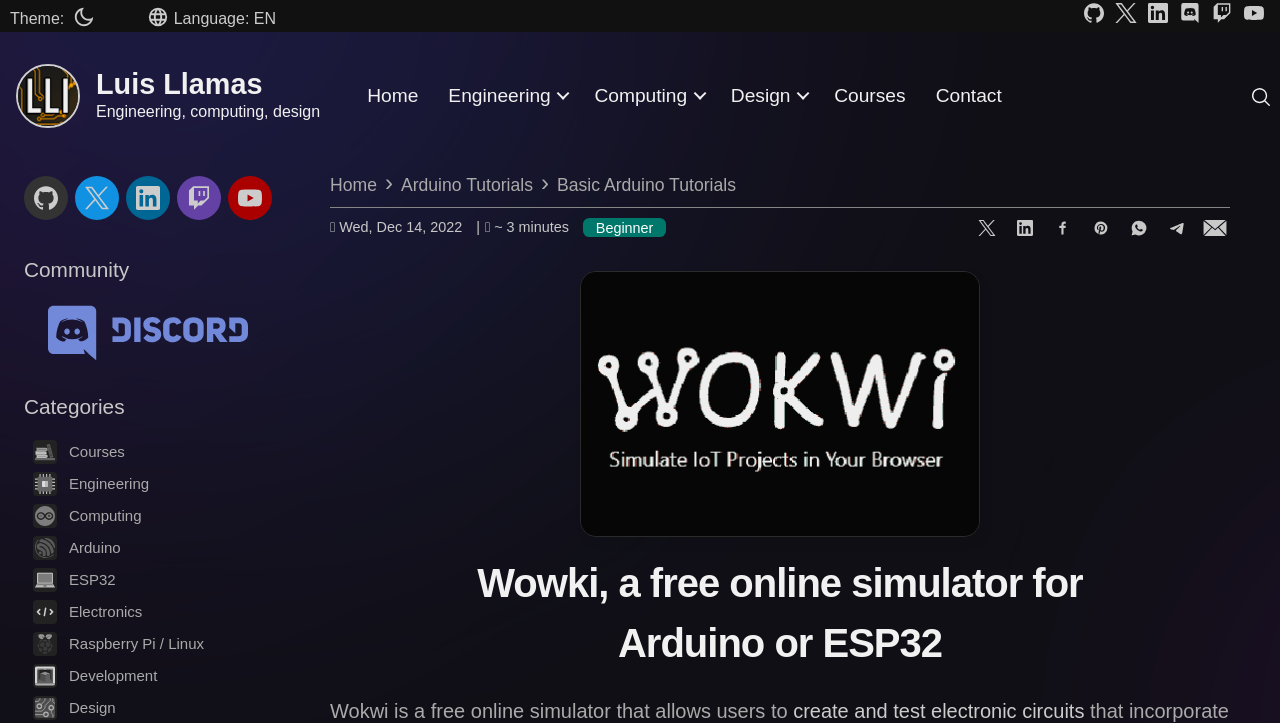Respond to the question below with a concise word or phrase:
What is the logo on the top left corner?

LuisLlamas